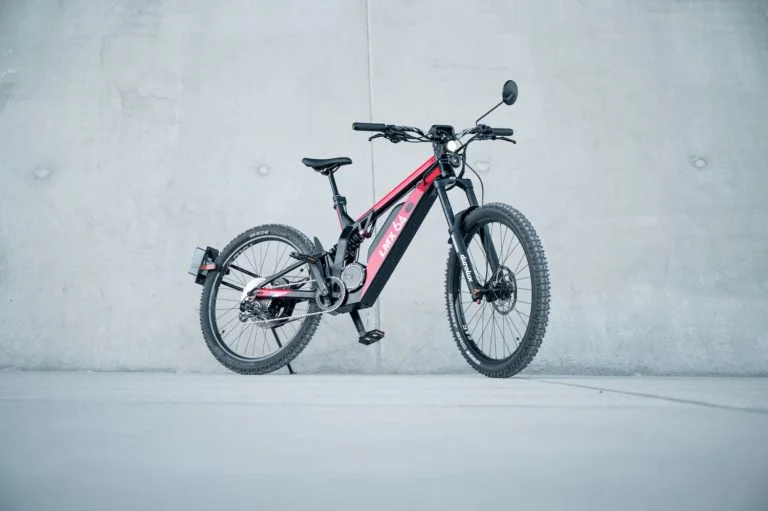Look at the image and write a detailed answer to the question: 
What type of background is the bike set against?

The caption describes the background as 'a clean, minimalist concrete background', which allows the bike to stand out and highlight its sporty character.